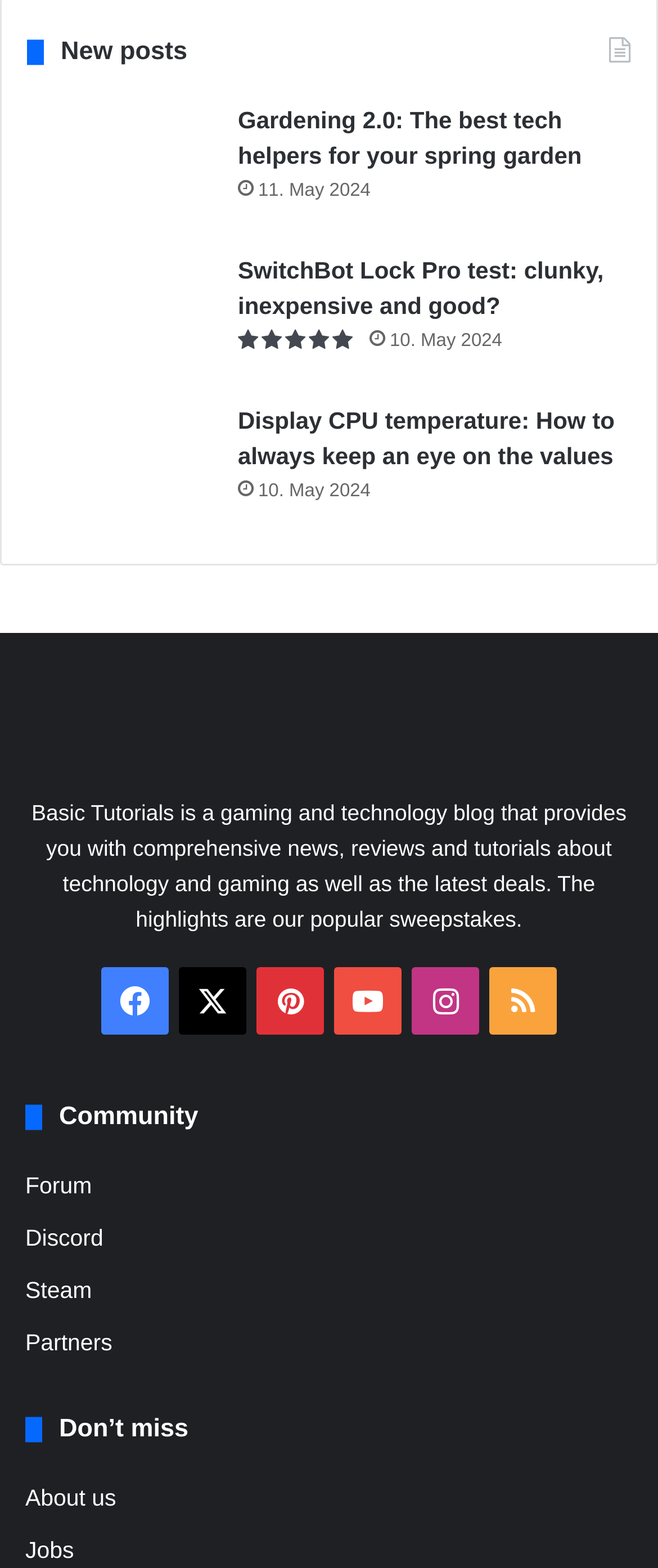Determine the bounding box coordinates for the HTML element mentioned in the following description: "Steam". The coordinates should be a list of four floats ranging from 0 to 1, represented as [left, top, right, bottom].

[0.038, 0.815, 0.14, 0.832]